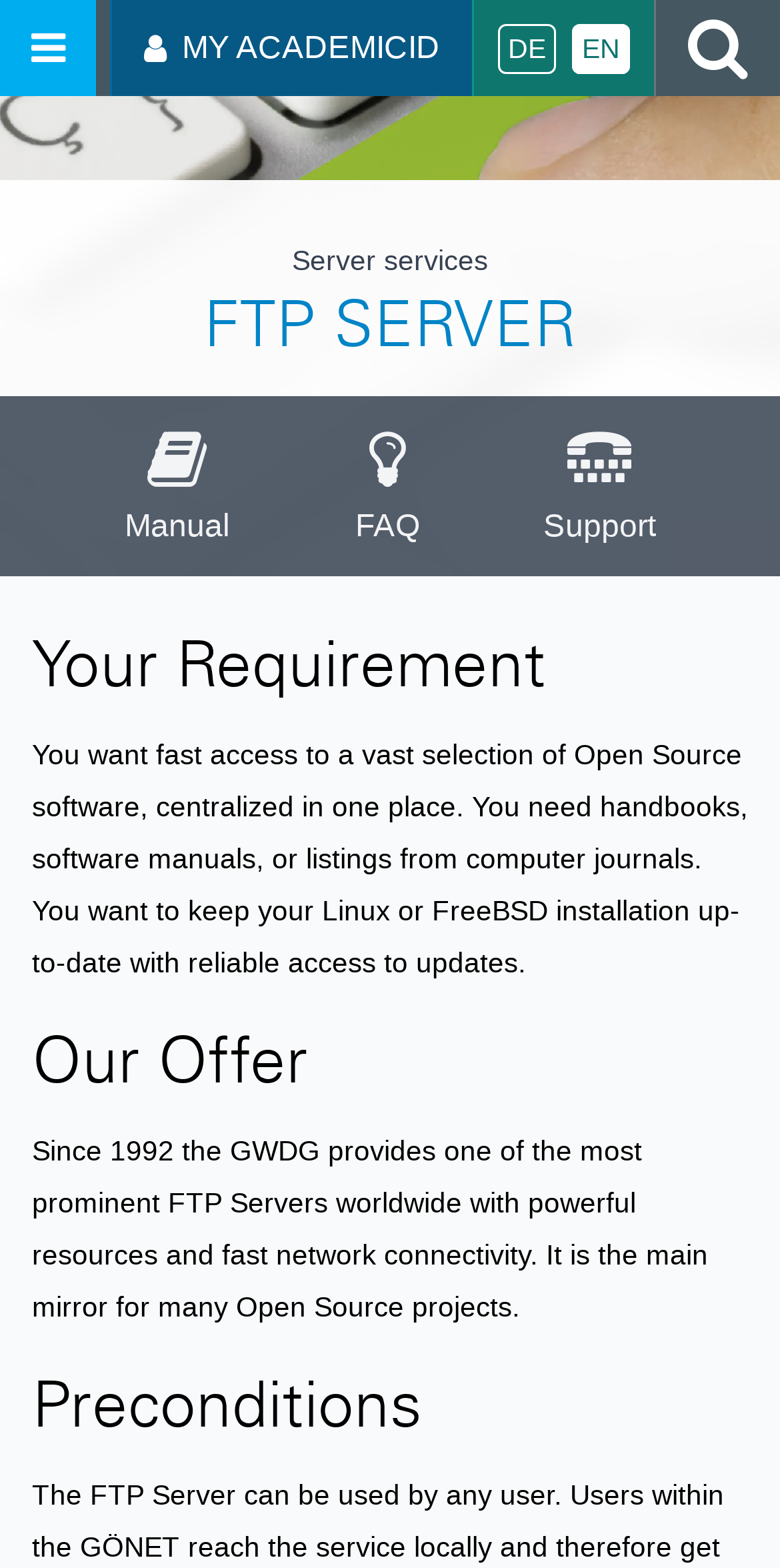What kind of resources are provided by this website?
Please provide a single word or phrase as your answer based on the image.

Handbooks, software manuals, and listings